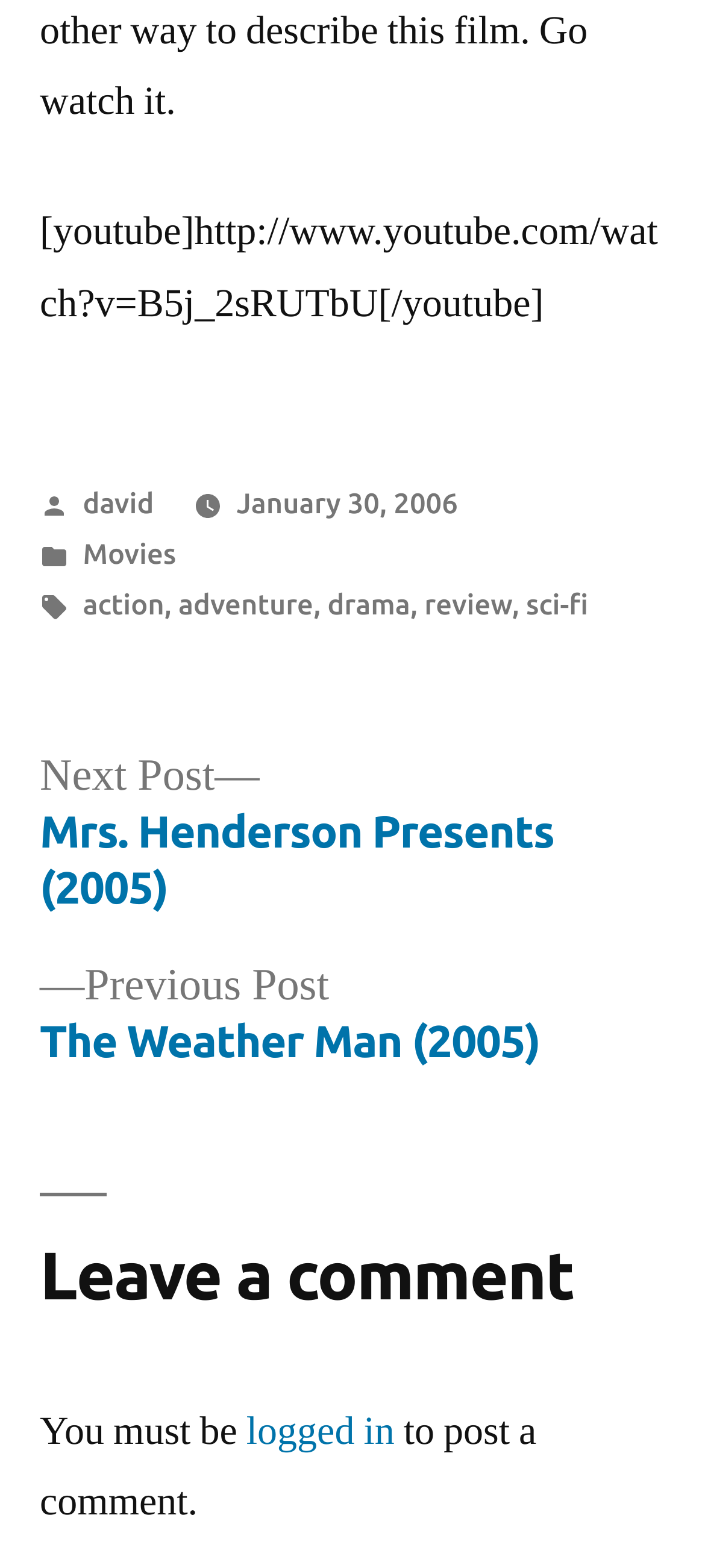Please study the image and answer the question comprehensively:
Who posted the article?

The author of the article can be found in the link element with ID 86, which contains the text 'david'. This element is a child of the FooterAsNonLandmark element with ID 46.